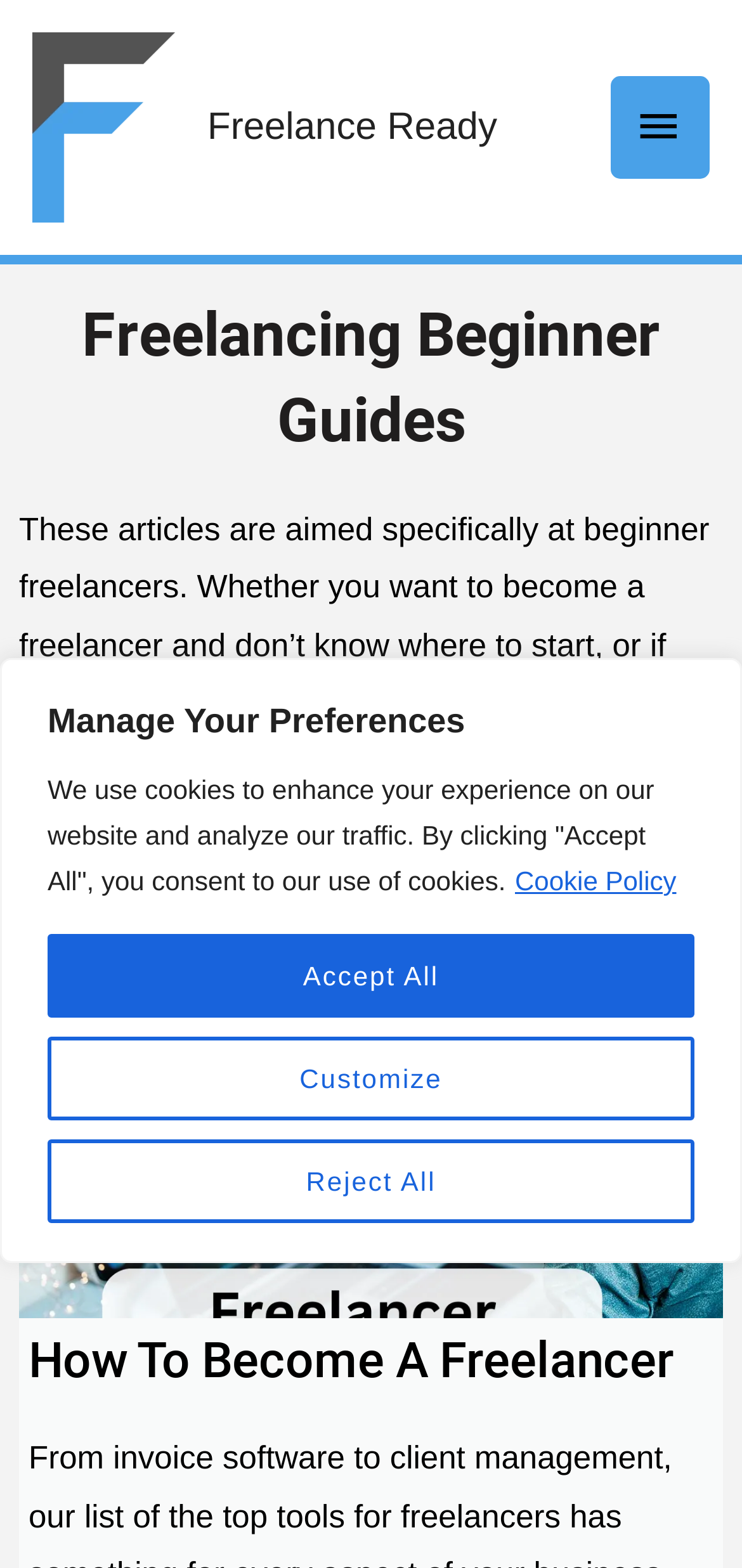Answer the question below using just one word or a short phrase: 
What is the topic of the image below the 'How To Start Freelancing' heading?

How to become a freelancer